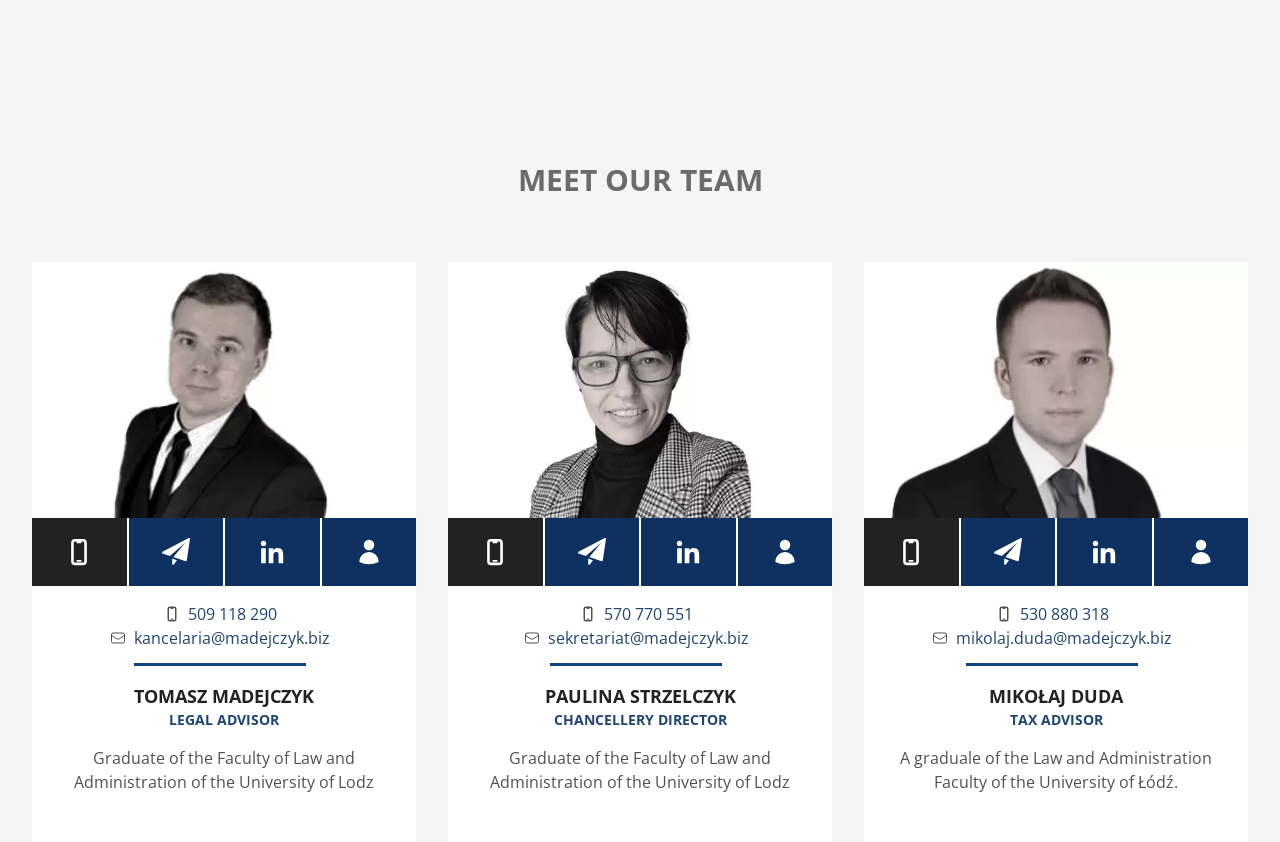Please respond in a single word or phrase: 
What is the phone number of PAULINA STRZELCZYK?

570 770 551